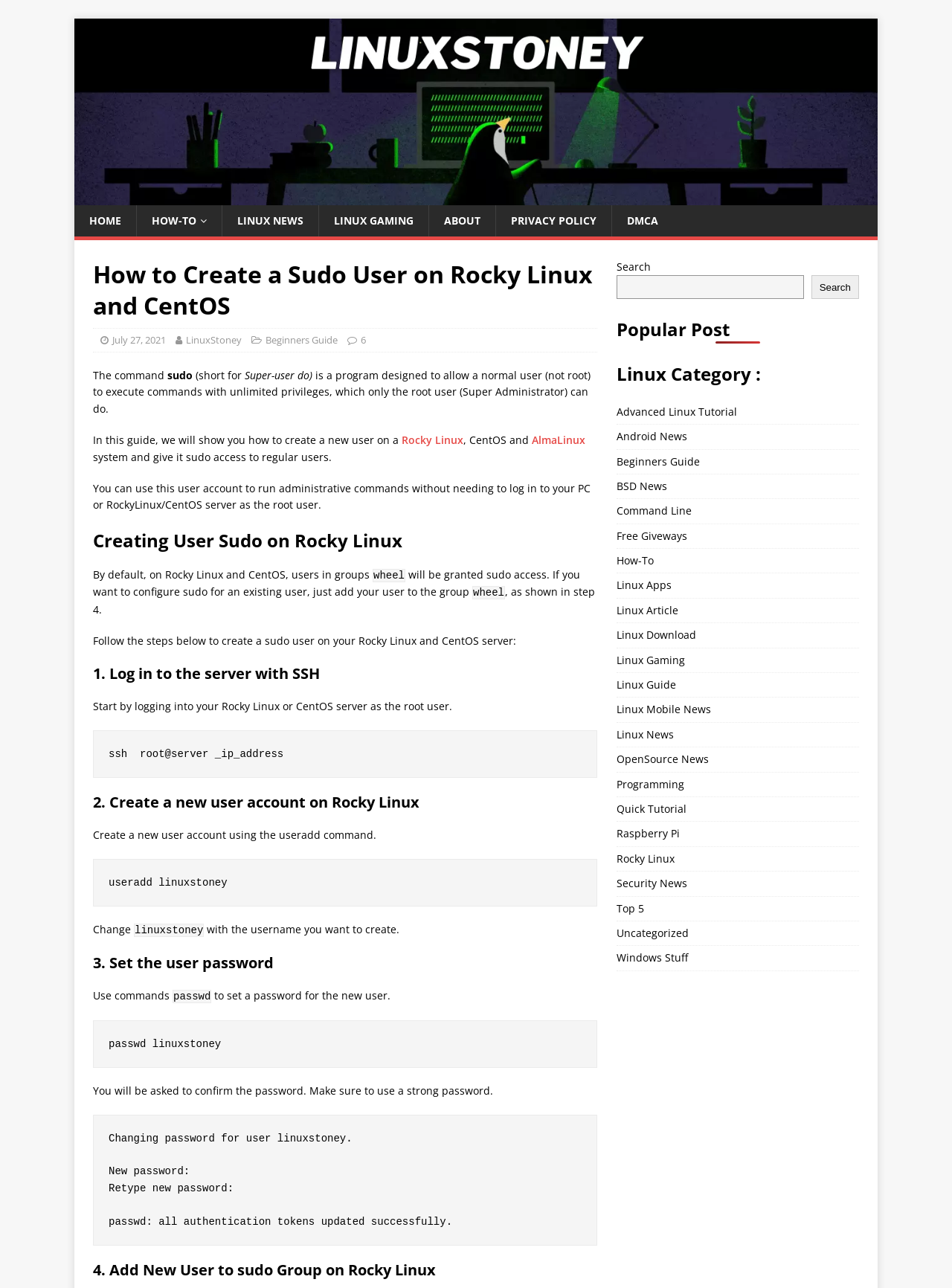What is the purpose of the sudo command?
Answer with a single word or phrase, using the screenshot for reference.

execute commands with unlimited privileges